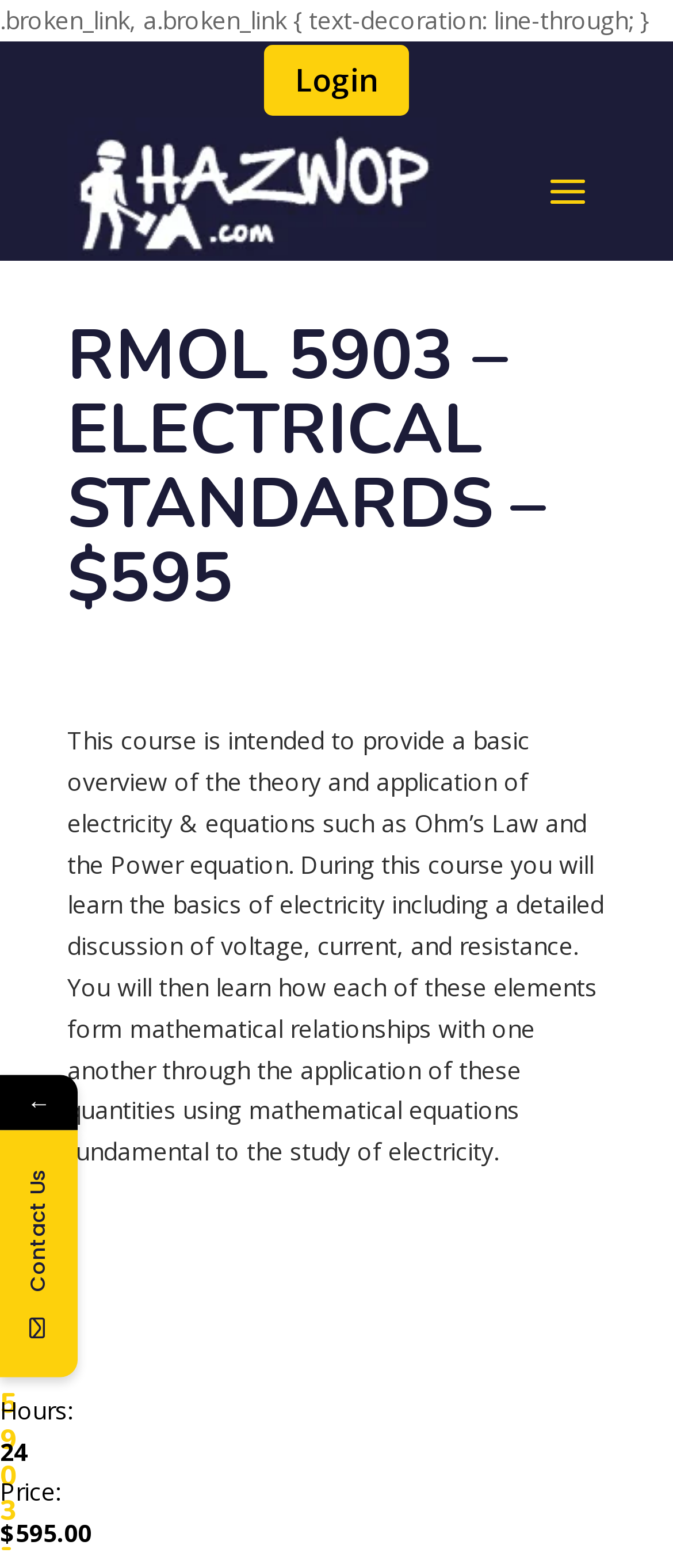Please analyze the image and provide a thorough answer to the question:
What is the topic of the course?

I found the topic of the course by looking at the heading 'RMOL 5903 – ELECTRICAL STANDARDS – $595' which is located at the top of the page.